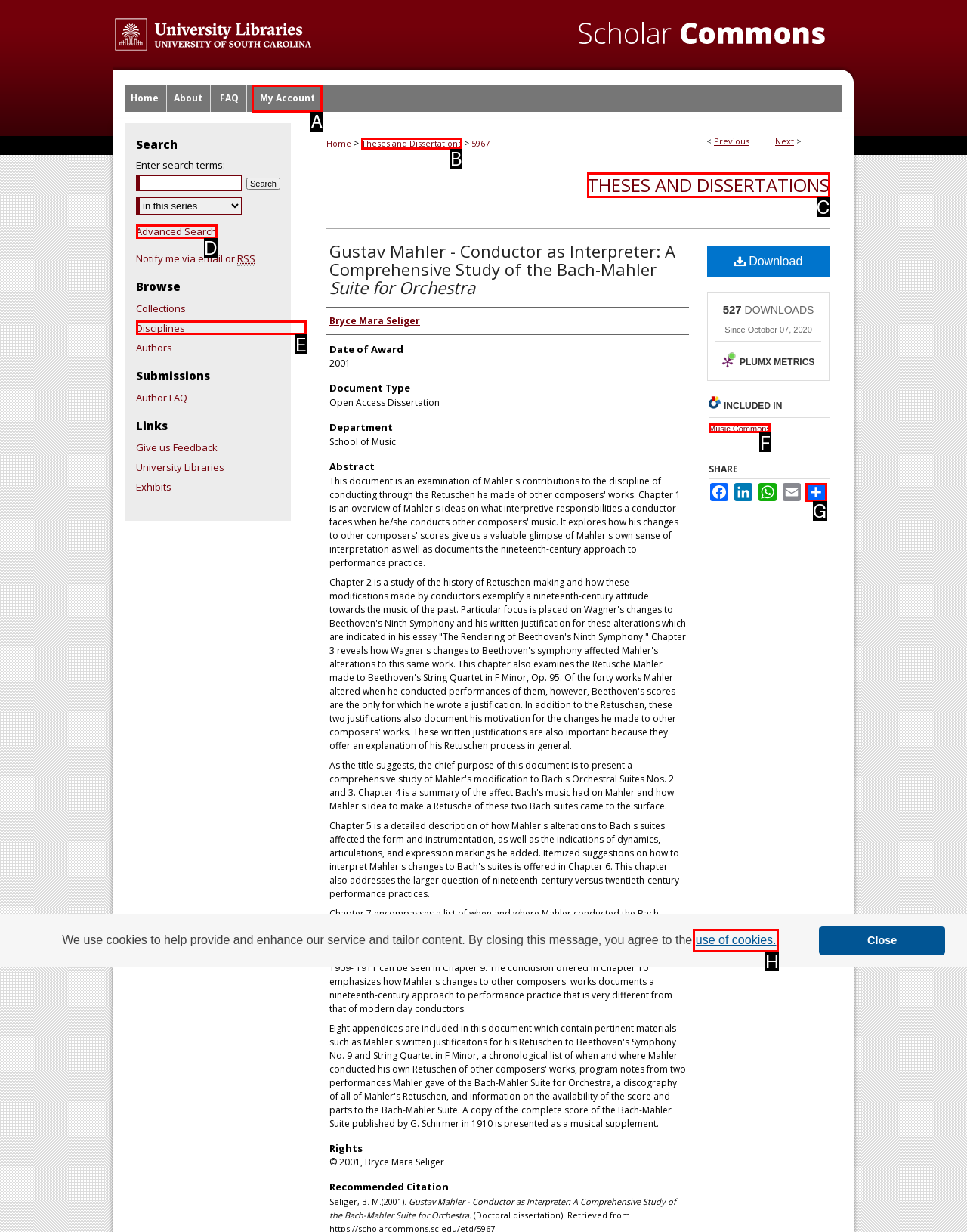Select the option that fits this description: use of cookies.
Answer with the corresponding letter directly.

H